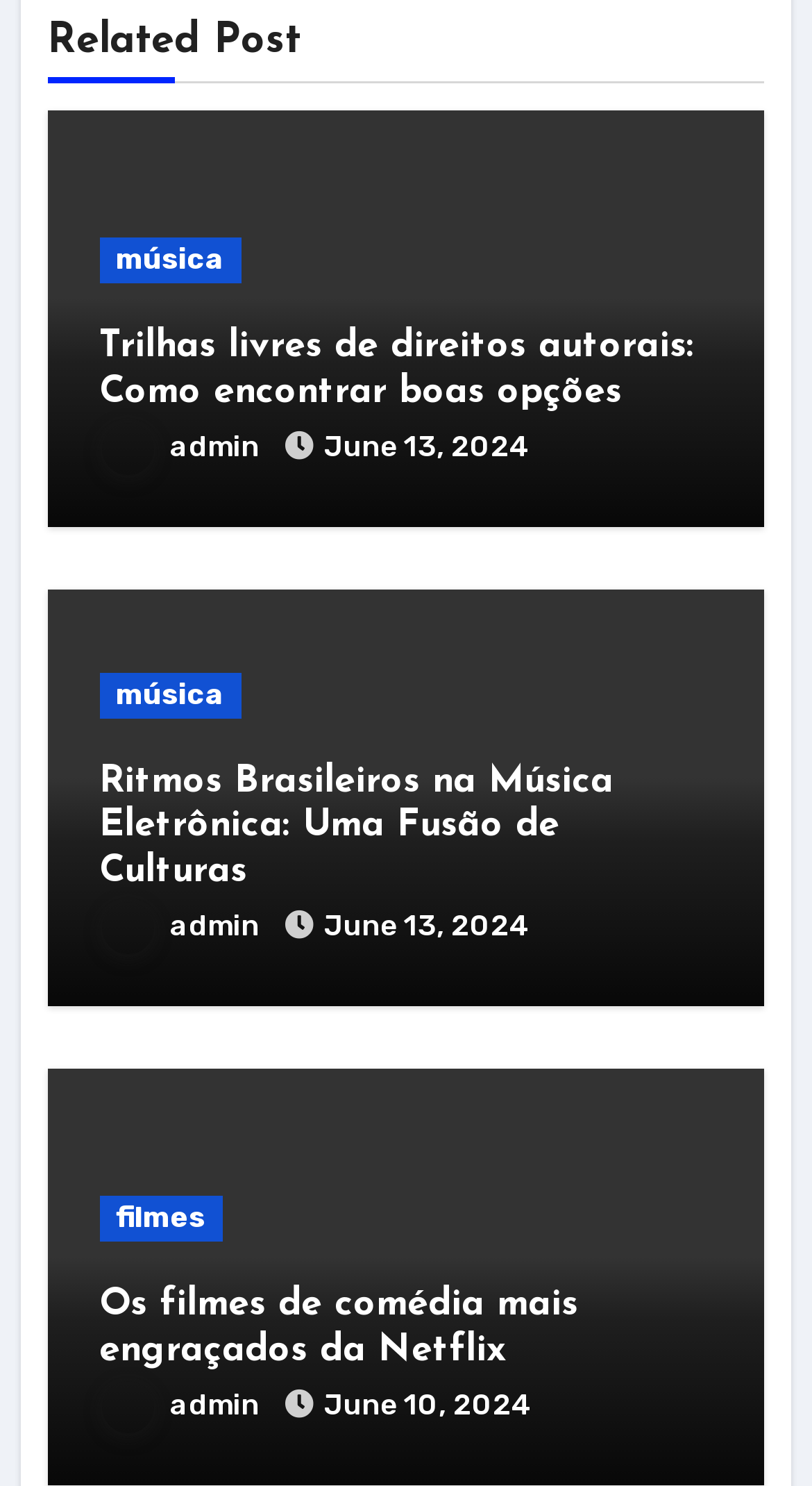Locate the coordinates of the bounding box for the clickable region that fulfills this instruction: "Click on the 'música' link".

[0.122, 0.16, 0.297, 0.191]